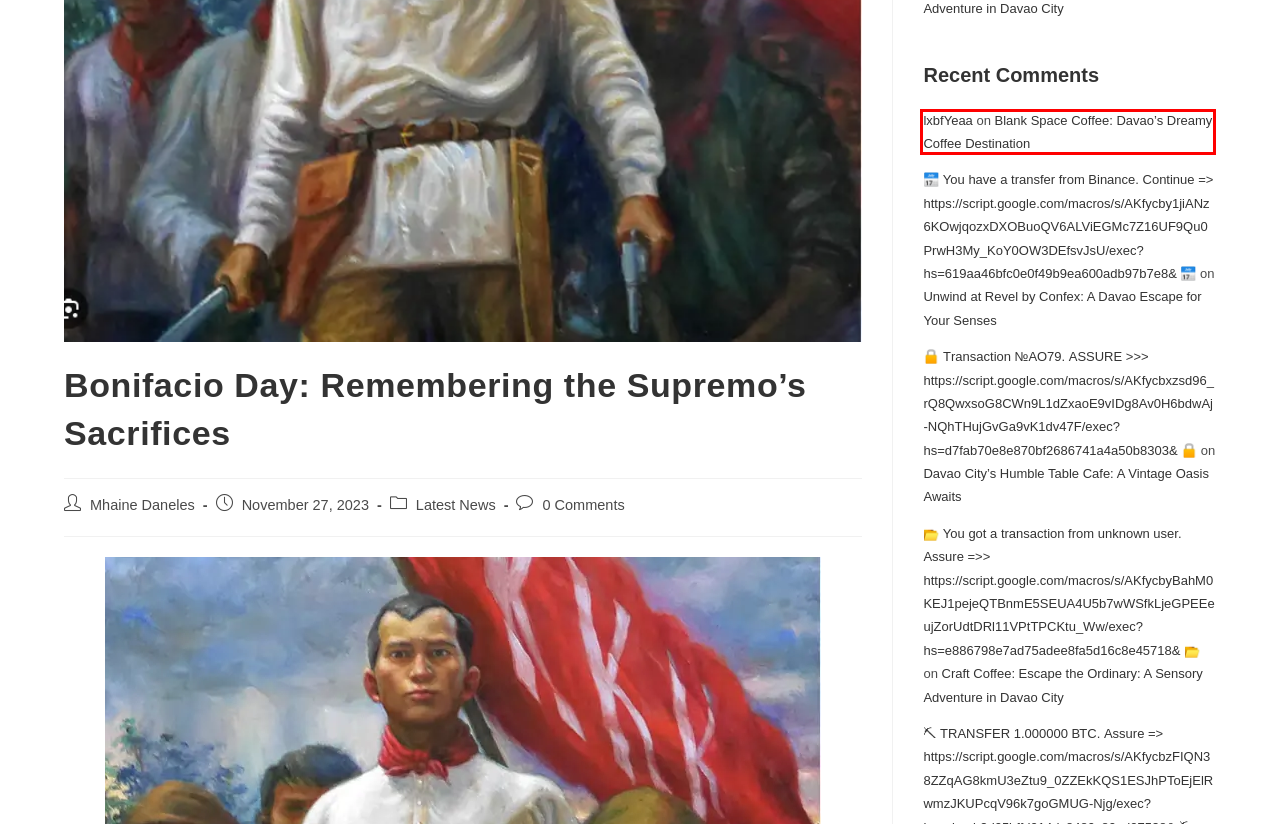Look at the screenshot of a webpage where a red rectangle bounding box is present. Choose the webpage description that best describes the new webpage after clicking the element inside the red bounding box. Here are the candidates:
A. Unwind at Revel by Confex: A Davao Escape for Your Senses
B. [UPDATED] Chismiss Ngayon - Chika Minute Philippines
C. Mhaine Daneles - Chika Minute!
D. Chikaminute.com | Philippines Premier Digital Media Website
E. [UPDATED] Trending News - Chika Minute Philippines
F. Davao City's Humble Table Cafe: A Vintage Oasis Awaits
G. Acunetix Web Vulnerability Scanner - Test websites
H. Blank Space Coffee: Davao's Dreamy Coffee Destination

H